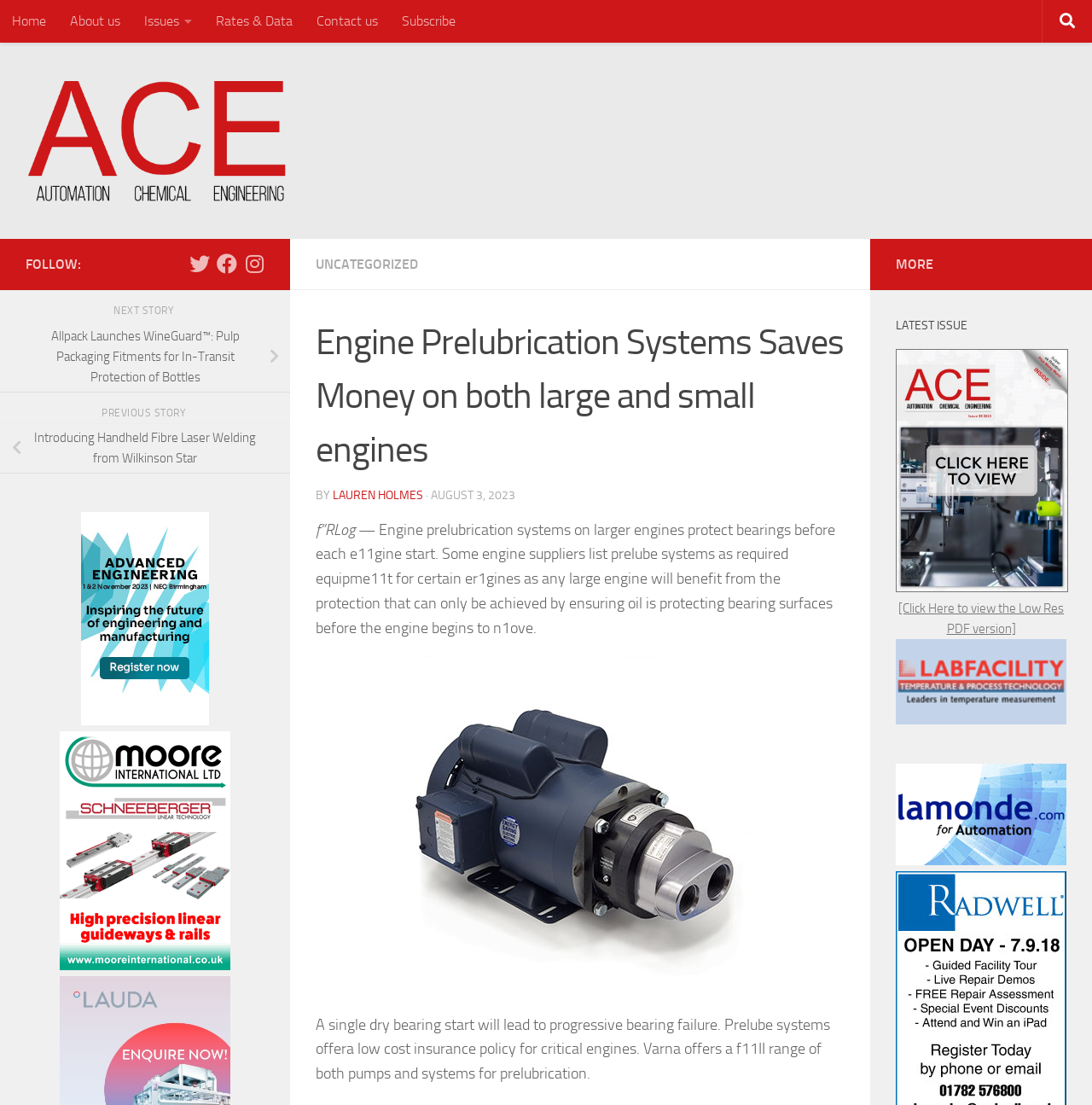What is the author's name of the article?
Based on the visual, give a brief answer using one word or a short phrase.

Lauren Holmes